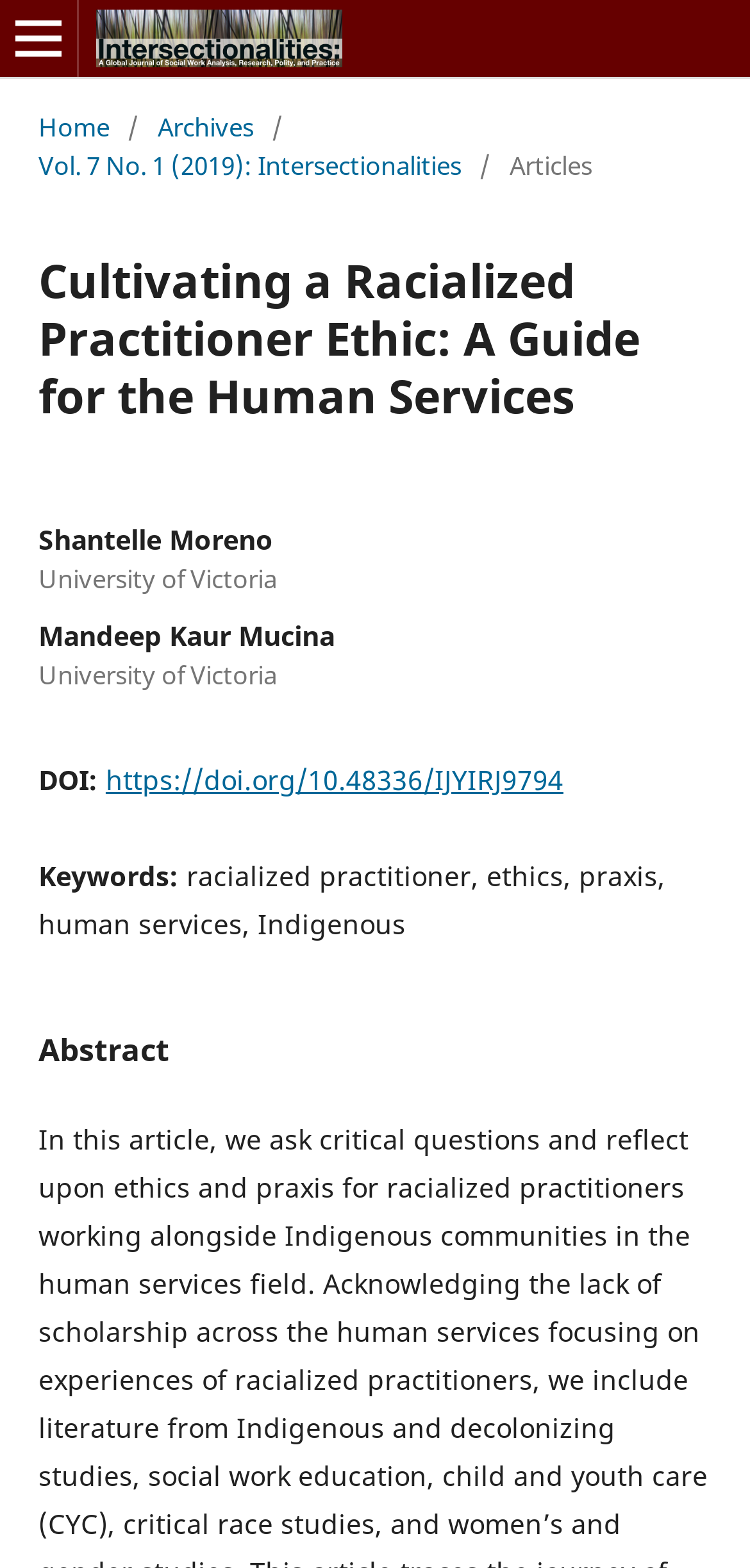Provide a one-word or one-phrase answer to the question:
Who is the author of the article?

Shantelle Moreno and Mandeep Kaur Mucina